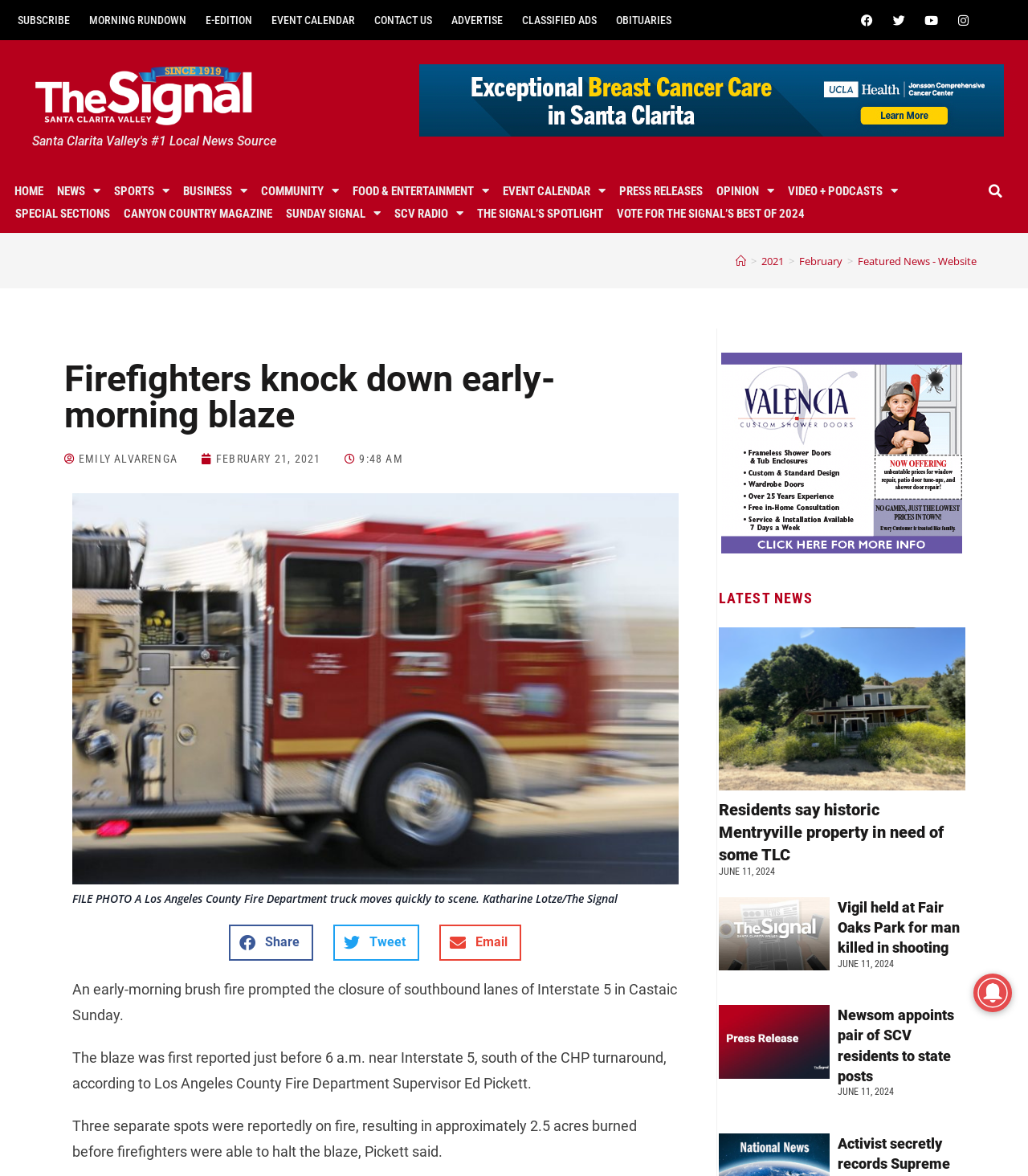Please specify the bounding box coordinates of the region to click in order to perform the following instruction: "Visit 'https://bestlatinawomen.com/cuban-women/'".

None